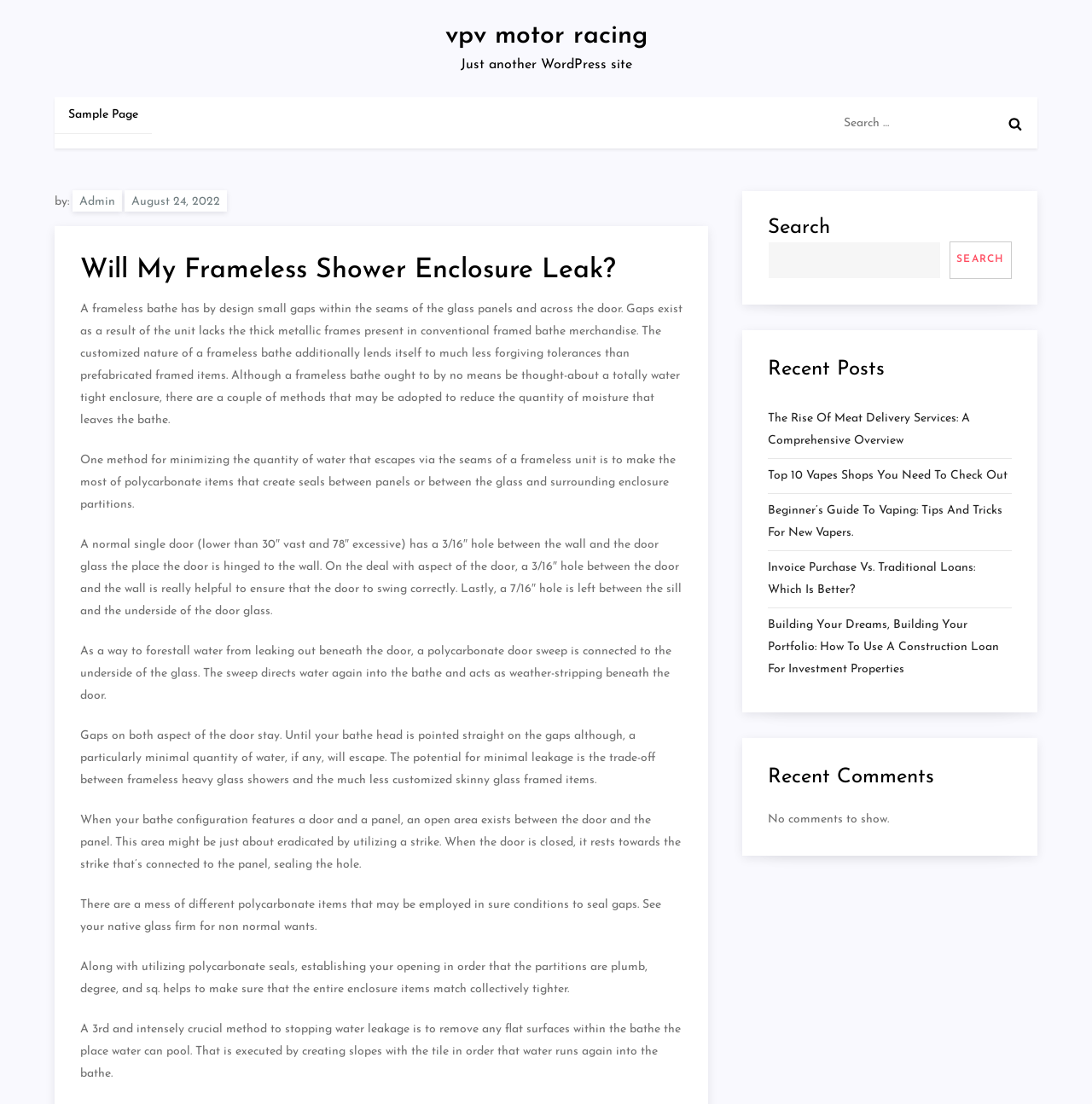Pinpoint the bounding box coordinates of the area that must be clicked to complete this instruction: "Click on vpv motor racing".

[0.407, 0.021, 0.593, 0.045]